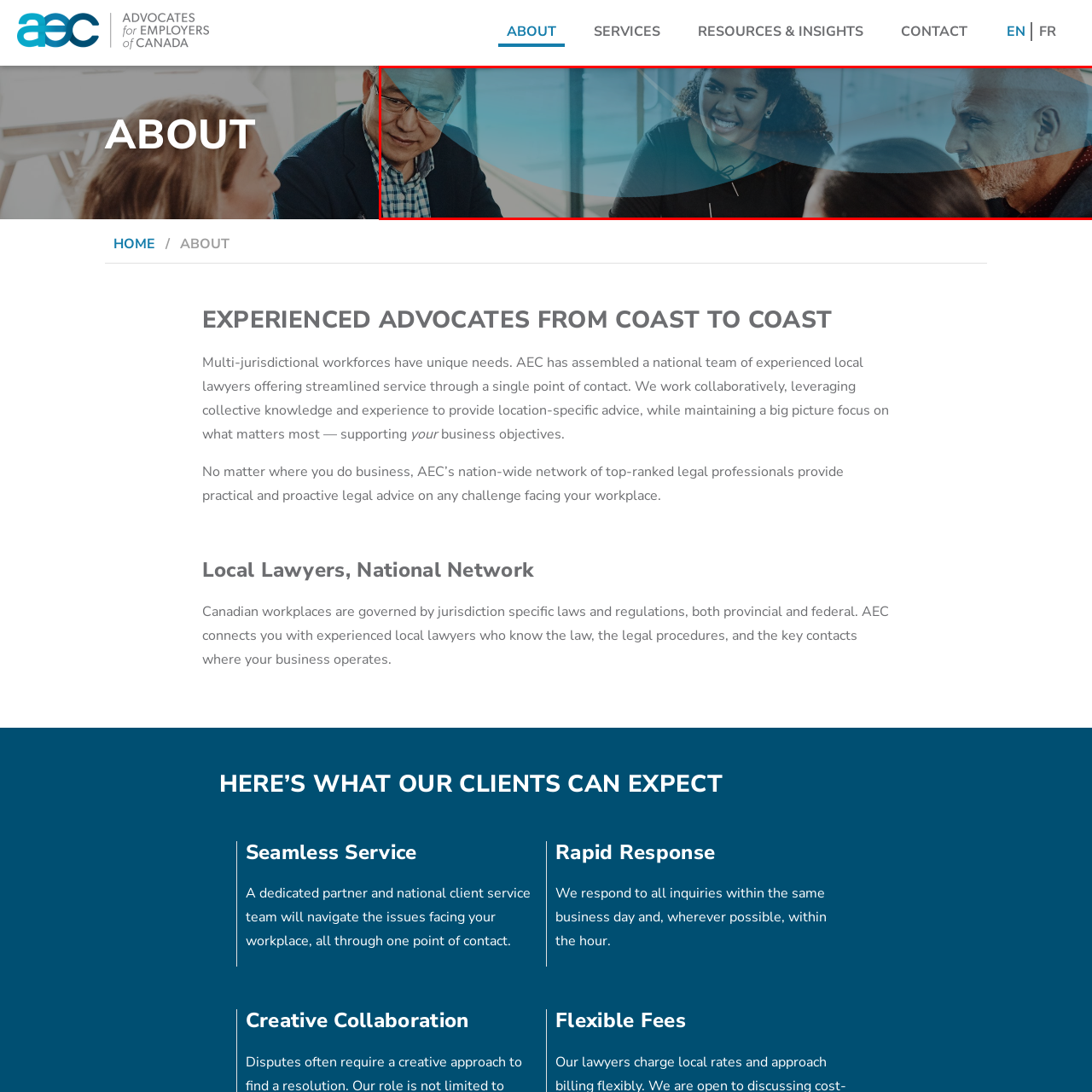What type of setting is in the background?
Inspect the image enclosed in the red bounding box and provide a thorough answer based on the information you see.

The background of the image features elements of a modern office setting, which provides context for the professional meeting taking place in the foreground.